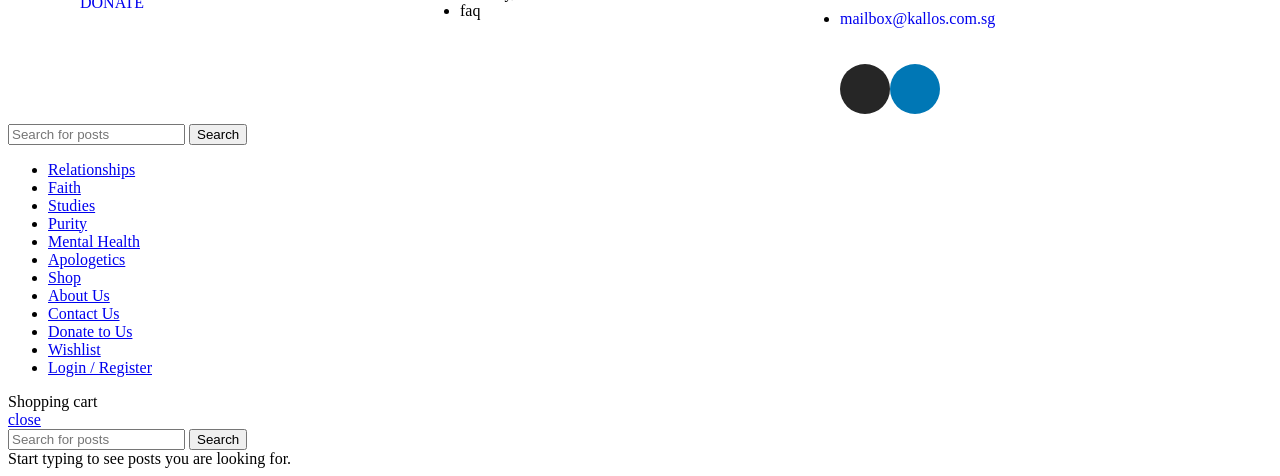From the image, can you give a detailed response to the question below:
What is the text above the search textbox?

The text above the search textbox is a hint or instruction to the user, which says 'Start typing to see posts you are looking for.' This suggests that the search function is used to find specific posts or content on the webpage.